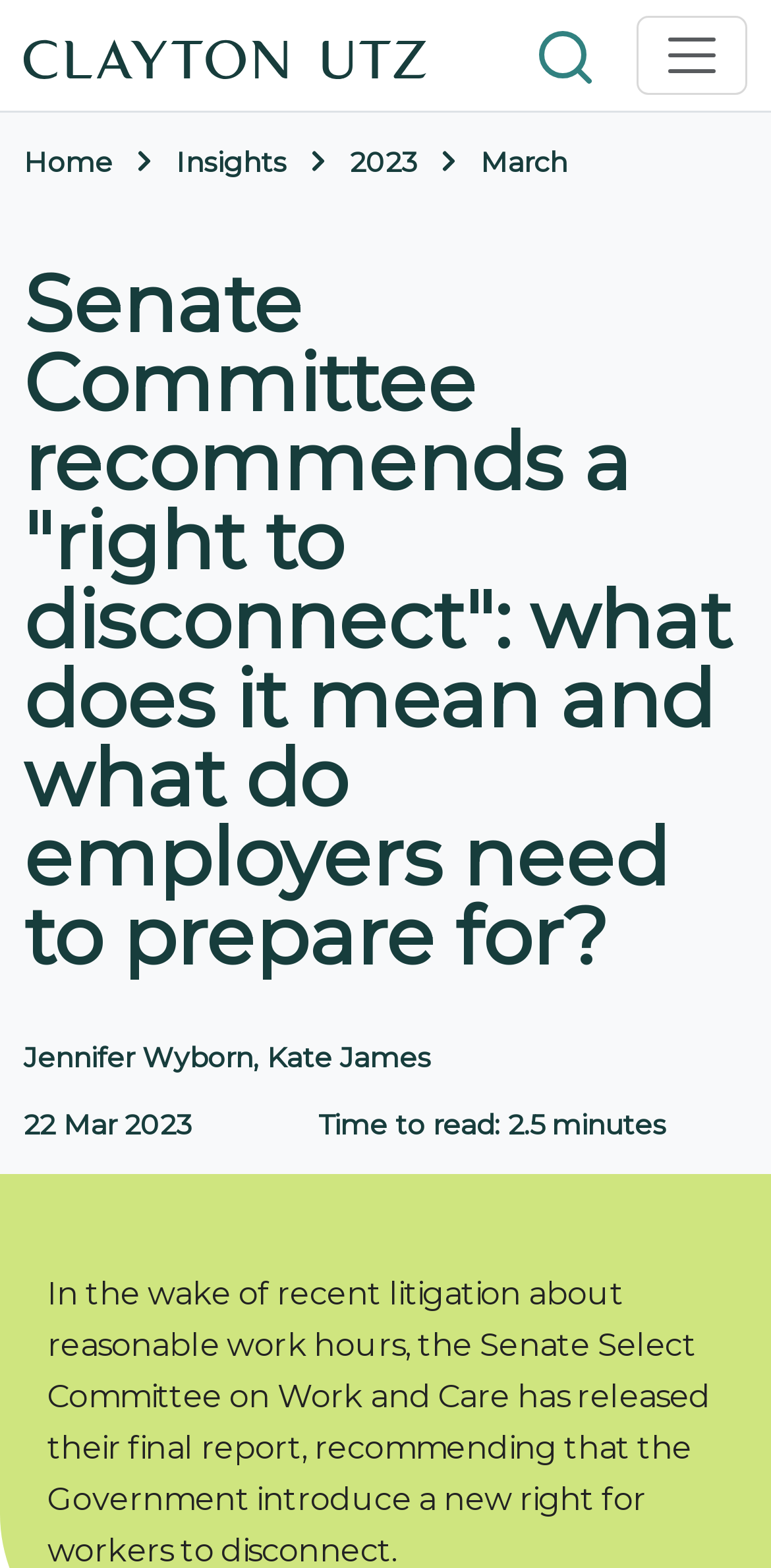What is the current navigation path?
Please use the visual content to give a single word or phrase answer.

Home > Insights > 2023 > March